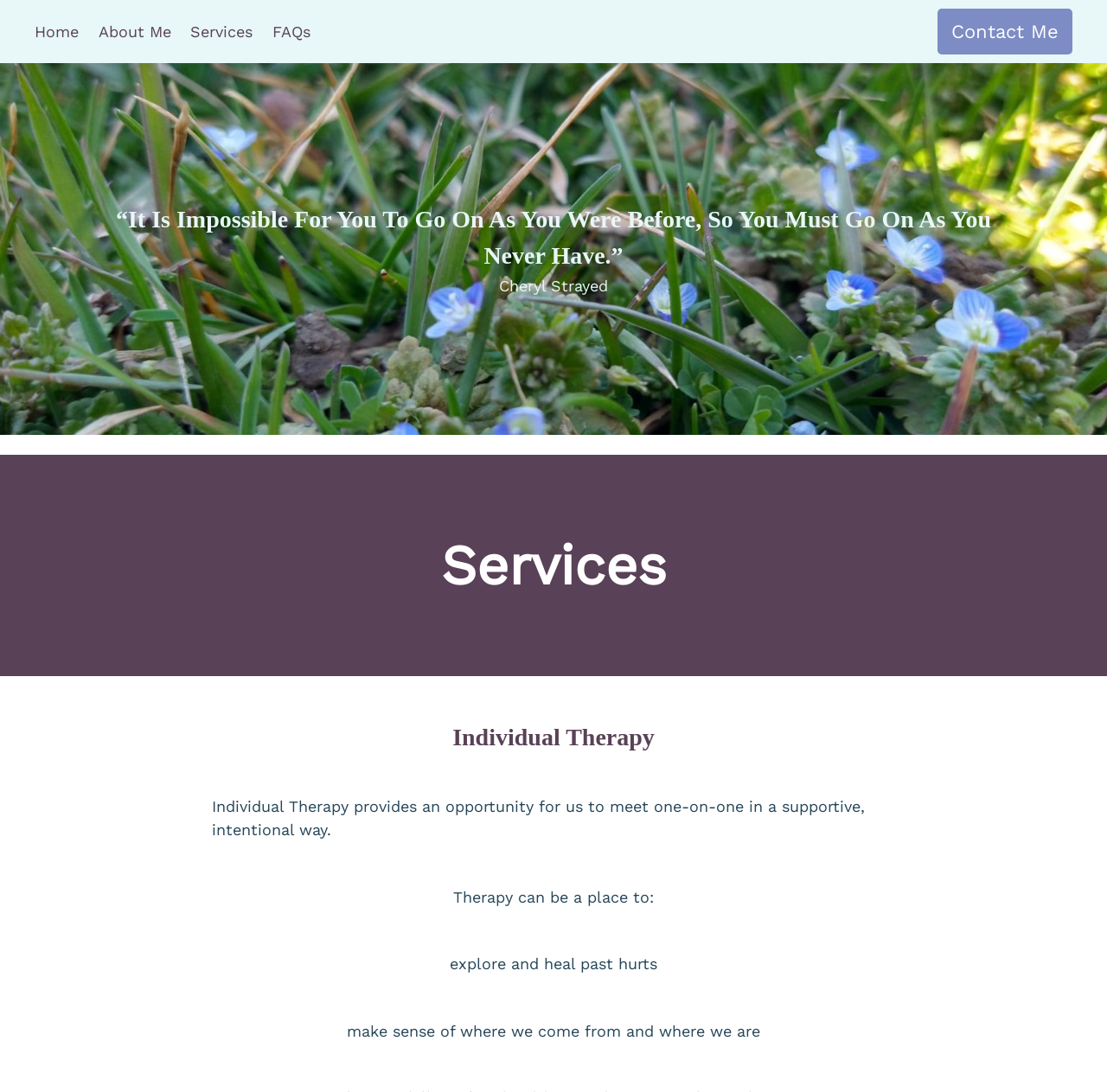What is the quote on the webpage? Look at the image and give a one-word or short phrase answer.

“It Is Impossible For You To Go On As You Were Before, So You Must Go On As You Never Have.”